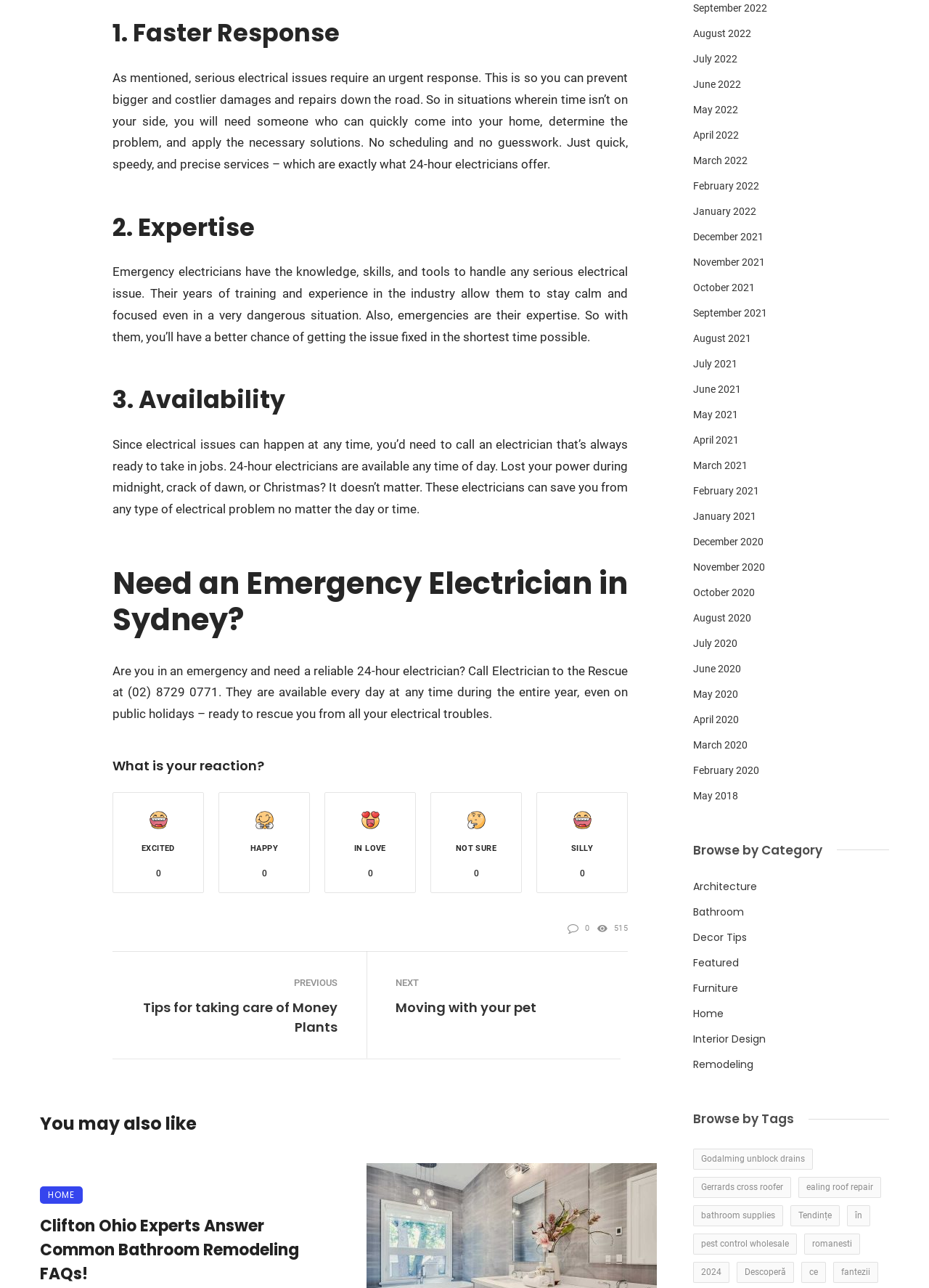Indicate the bounding box coordinates of the element that must be clicked to execute the instruction: "Read the article 'Tips for taking care of Money Plants'". The coordinates should be given as four float numbers between 0 and 1, i.e., [left, top, right, bottom].

[0.121, 0.774, 0.363, 0.805]